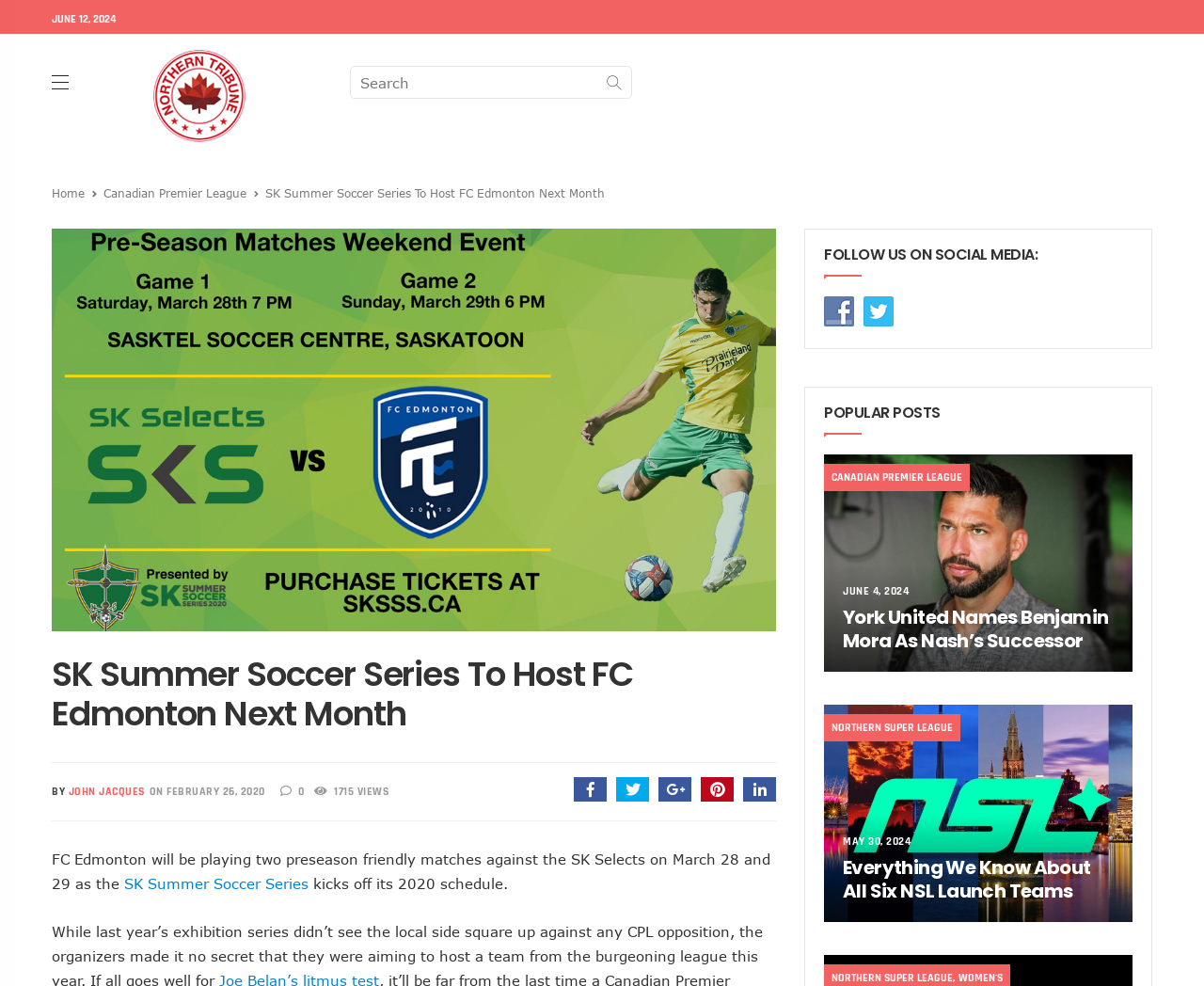What is the date of the article? Examine the screenshot and reply using just one word or a brief phrase.

FEBRUARY 26, 2020